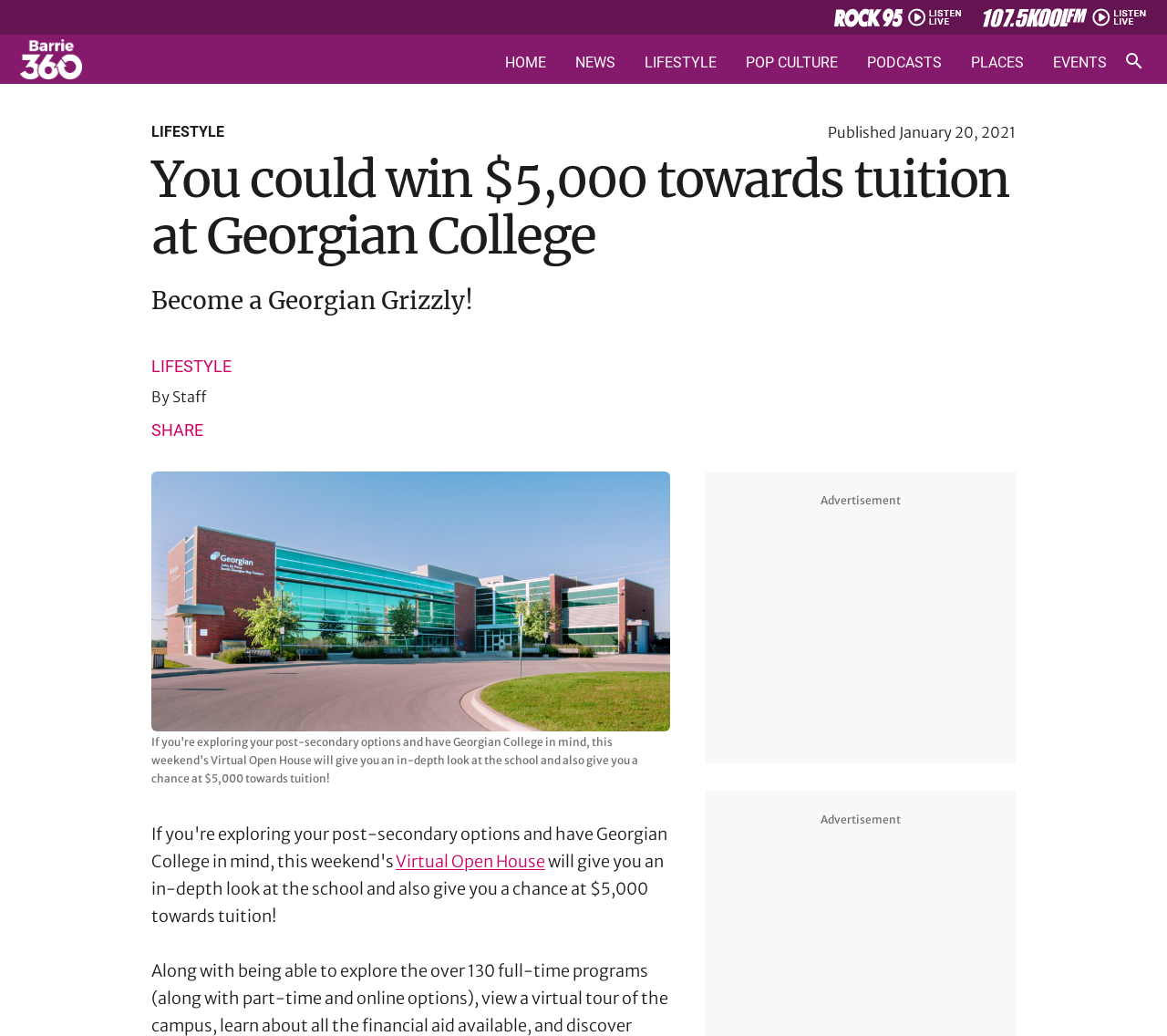Please specify the bounding box coordinates of the clickable region necessary for completing the following instruction: "Click the 'LIFESTYLE' link". The coordinates must consist of four float numbers between 0 and 1, i.e., [left, top, right, bottom].

[0.552, 0.054, 0.614, 0.068]